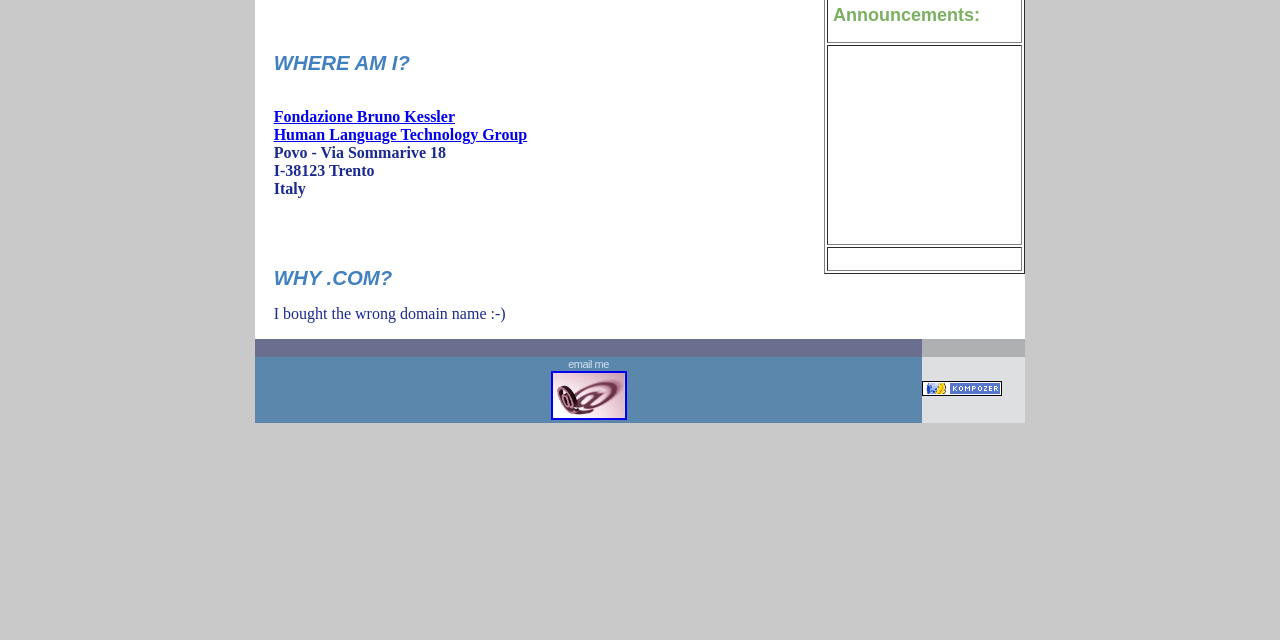Ascertain the bounding box coordinates for the UI element detailed here: "title="Document made with KompoZer"". The coordinates should be provided as [left, top, right, bottom] with each value being a float between 0 and 1.

[0.72, 0.596, 0.783, 0.623]